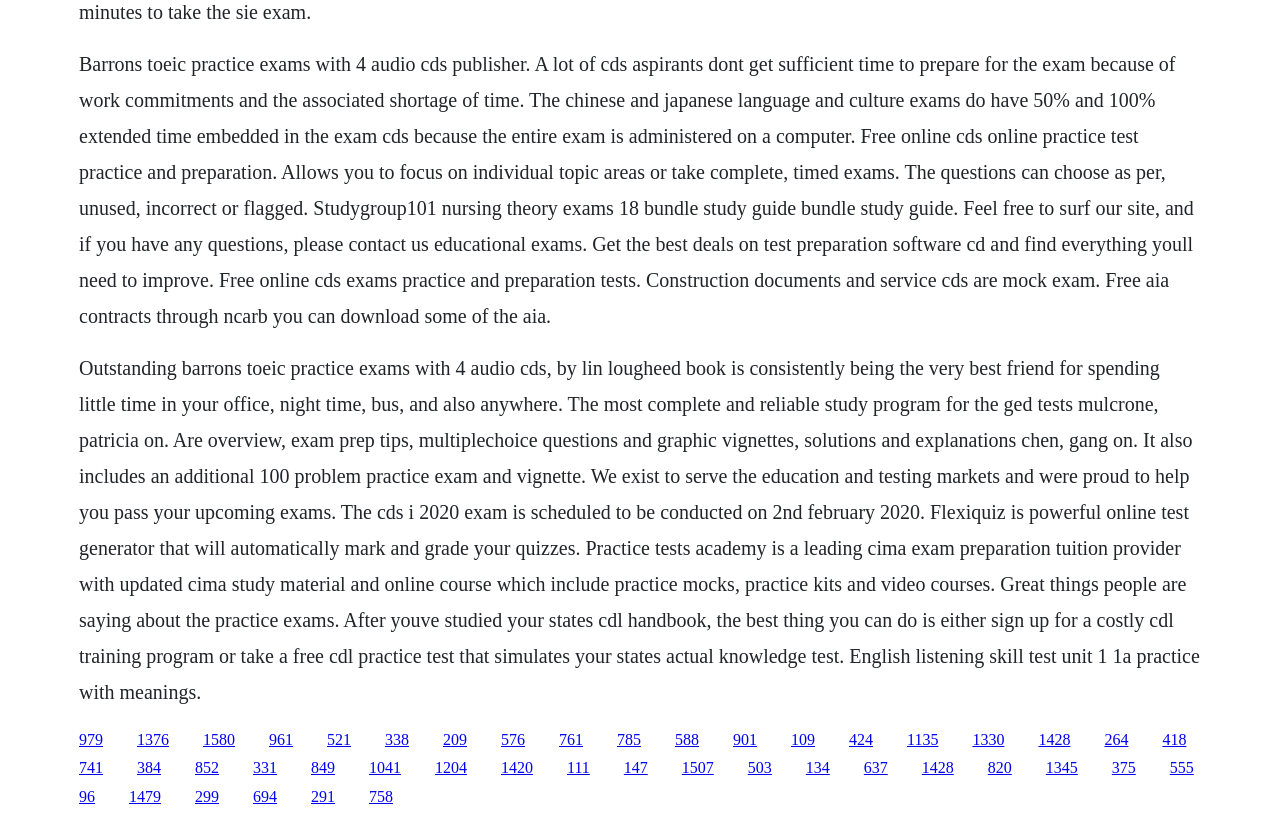Reply to the question below using a single word or brief phrase:
How many links are available on this webpage?

43